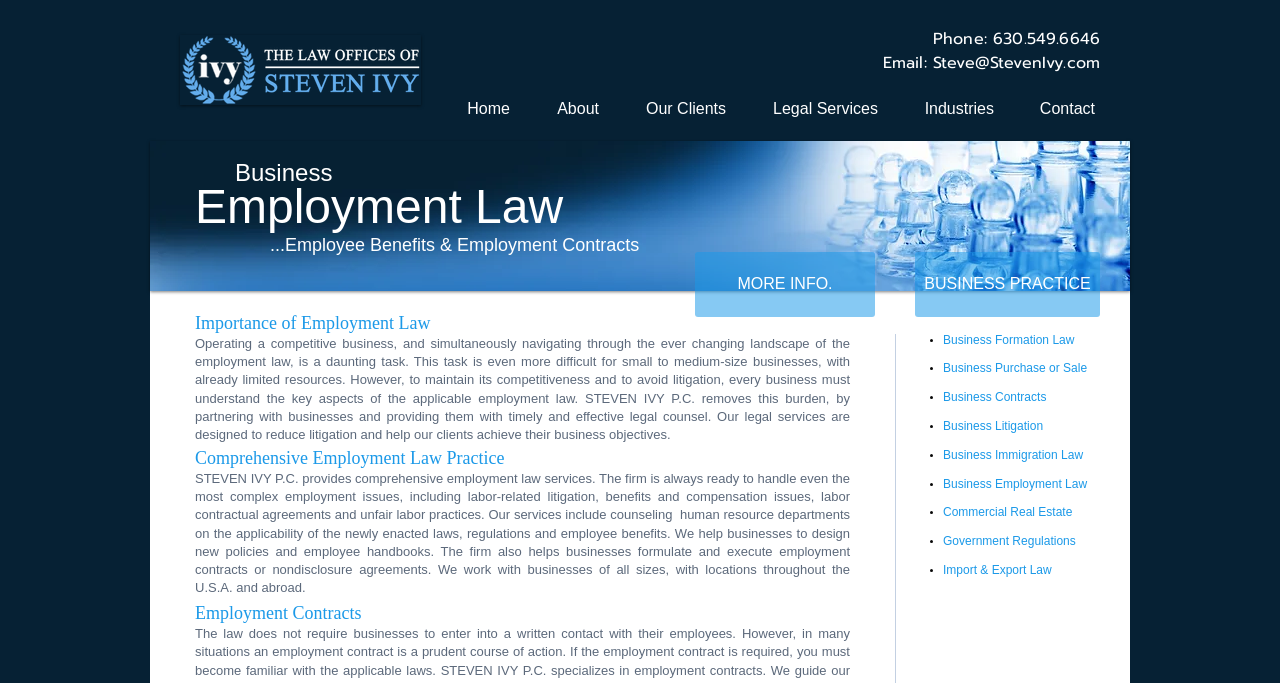Please provide a brief answer to the question using only one word or phrase: 
What services does Steven Ivy P.C. provide to businesses?

counseling and litigation